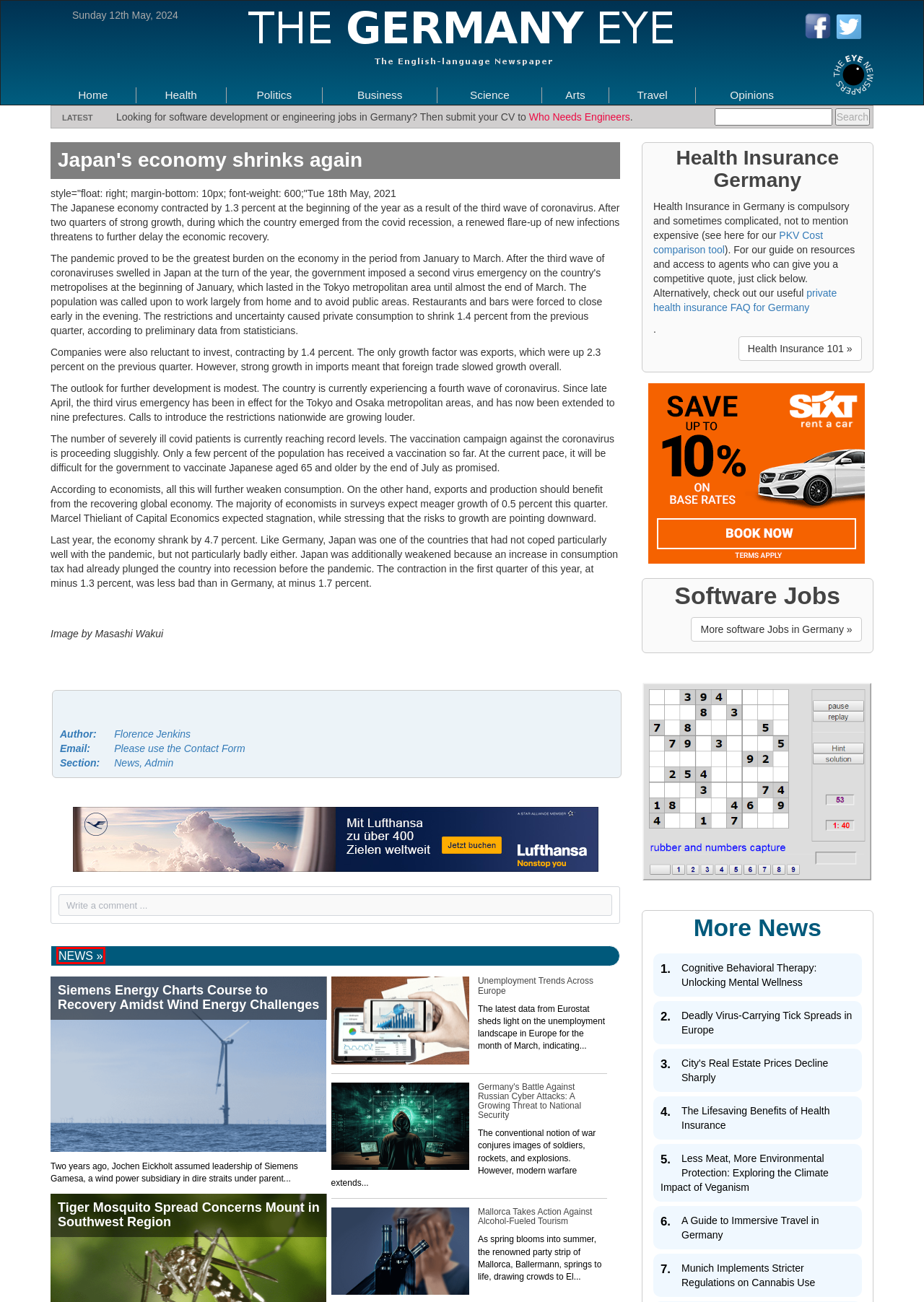A screenshot of a webpage is provided, featuring a red bounding box around a specific UI element. Identify the webpage description that most accurately reflects the new webpage after interacting with the selected element. Here are the candidates:
A. Deadly Virus-Carrying Tick Spreads in Europe
B. Mallorca Takes Action Against Alcohol-Fueled Tourism
C. Travel
D. News
E. City's Real Estate Prices Decline Sharply
F. A Guide to Immersive Travel in Germany
G. Business
H. Health

D